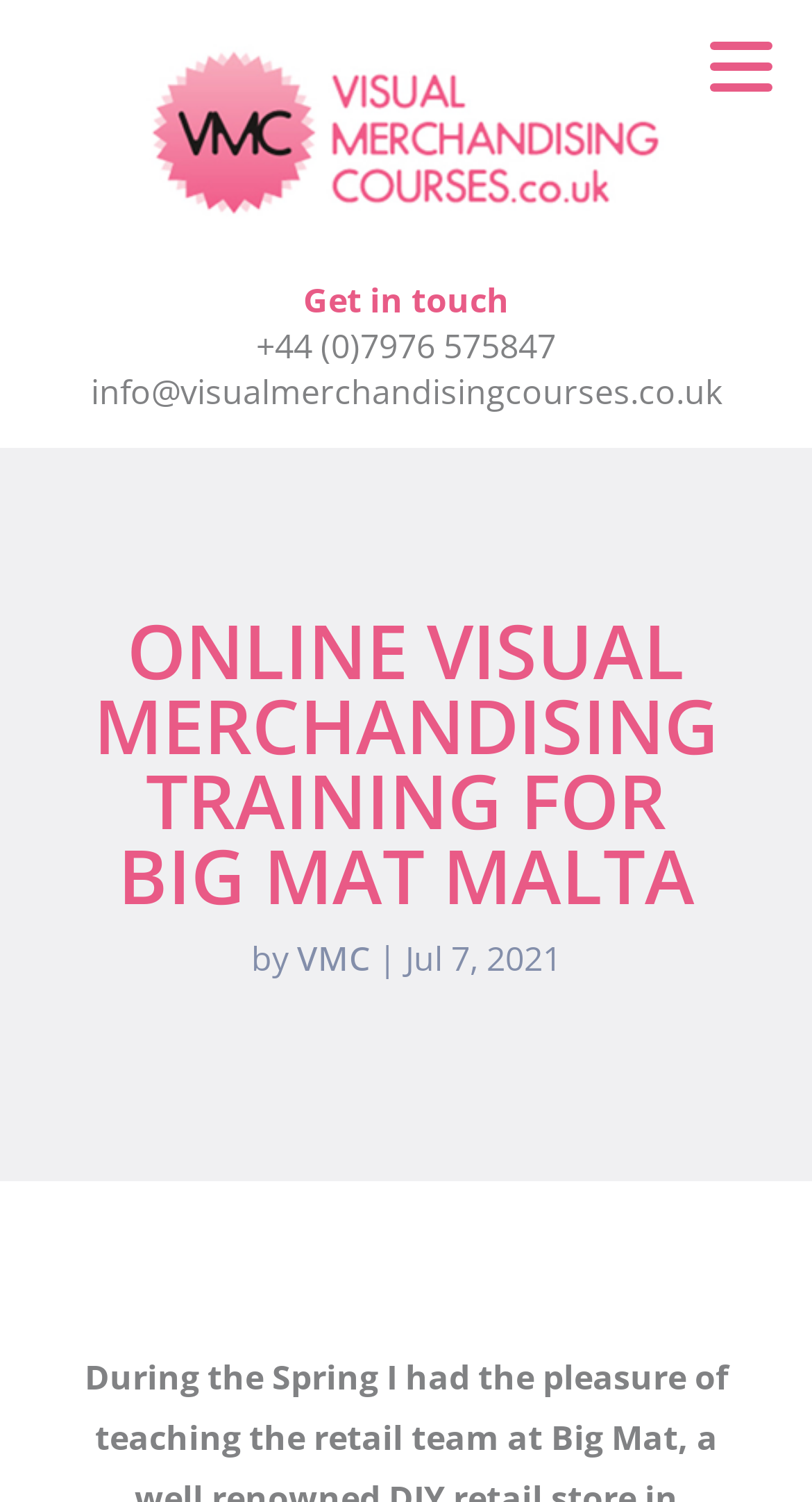What is the phone number to get in touch?
Please use the image to provide a one-word or short phrase answer.

+44 (0)7976 575847